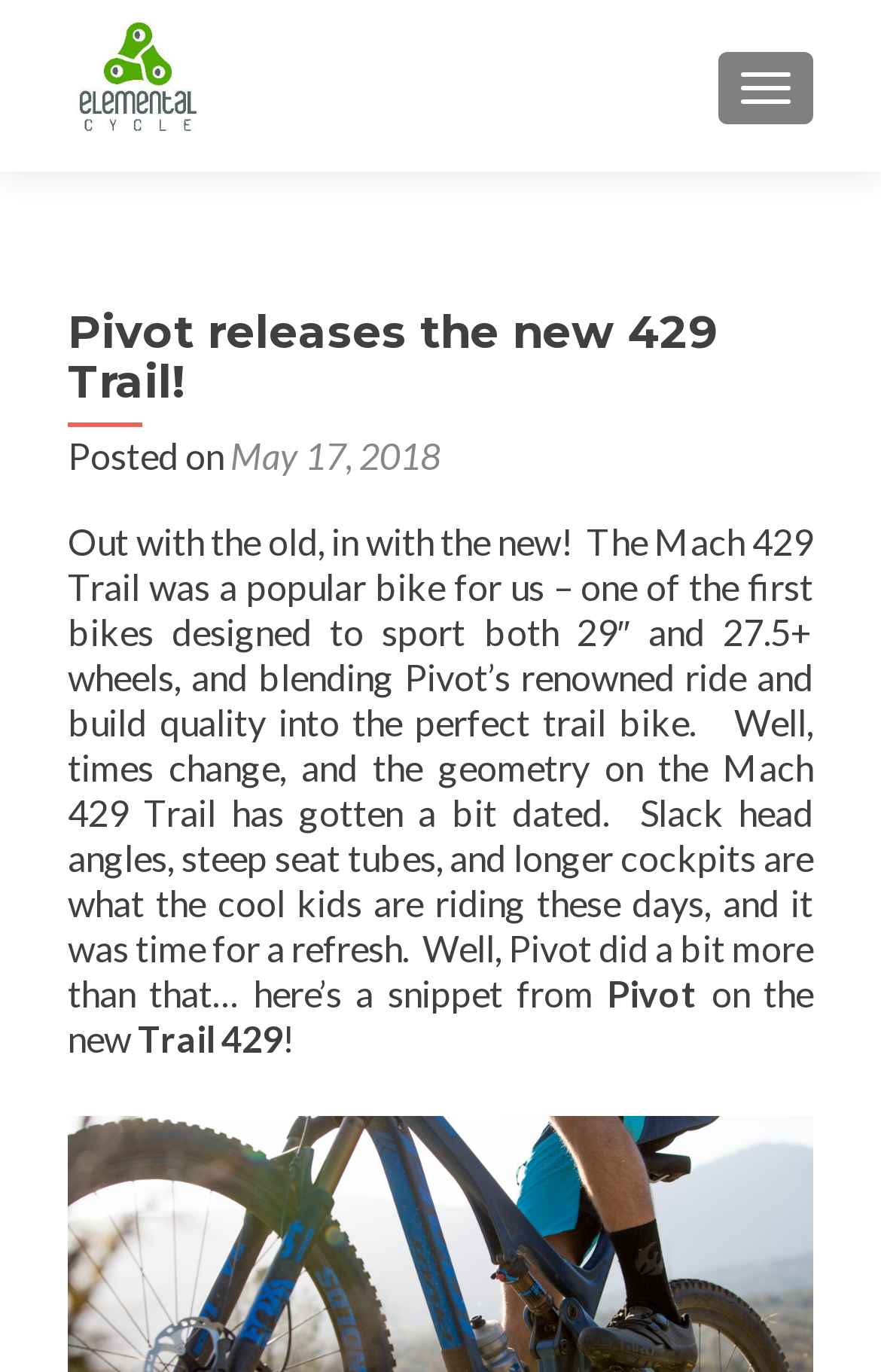Please give a succinct answer to the question in one word or phrase:
What is the purpose of the button at the top right corner?

Toggle navigation